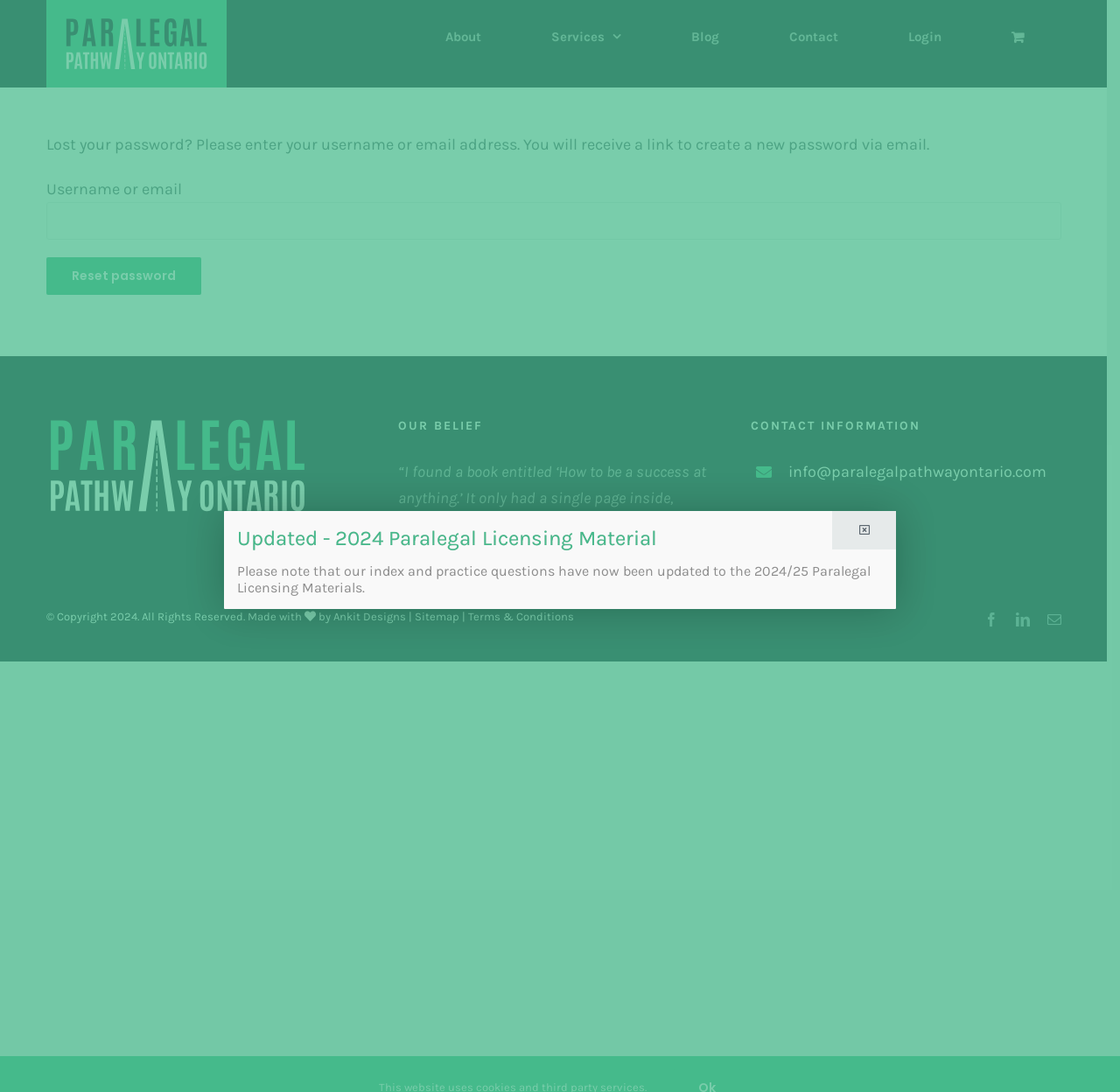Respond with a single word or phrase to the following question:
How many social media links are at the bottom of the webpage?

3